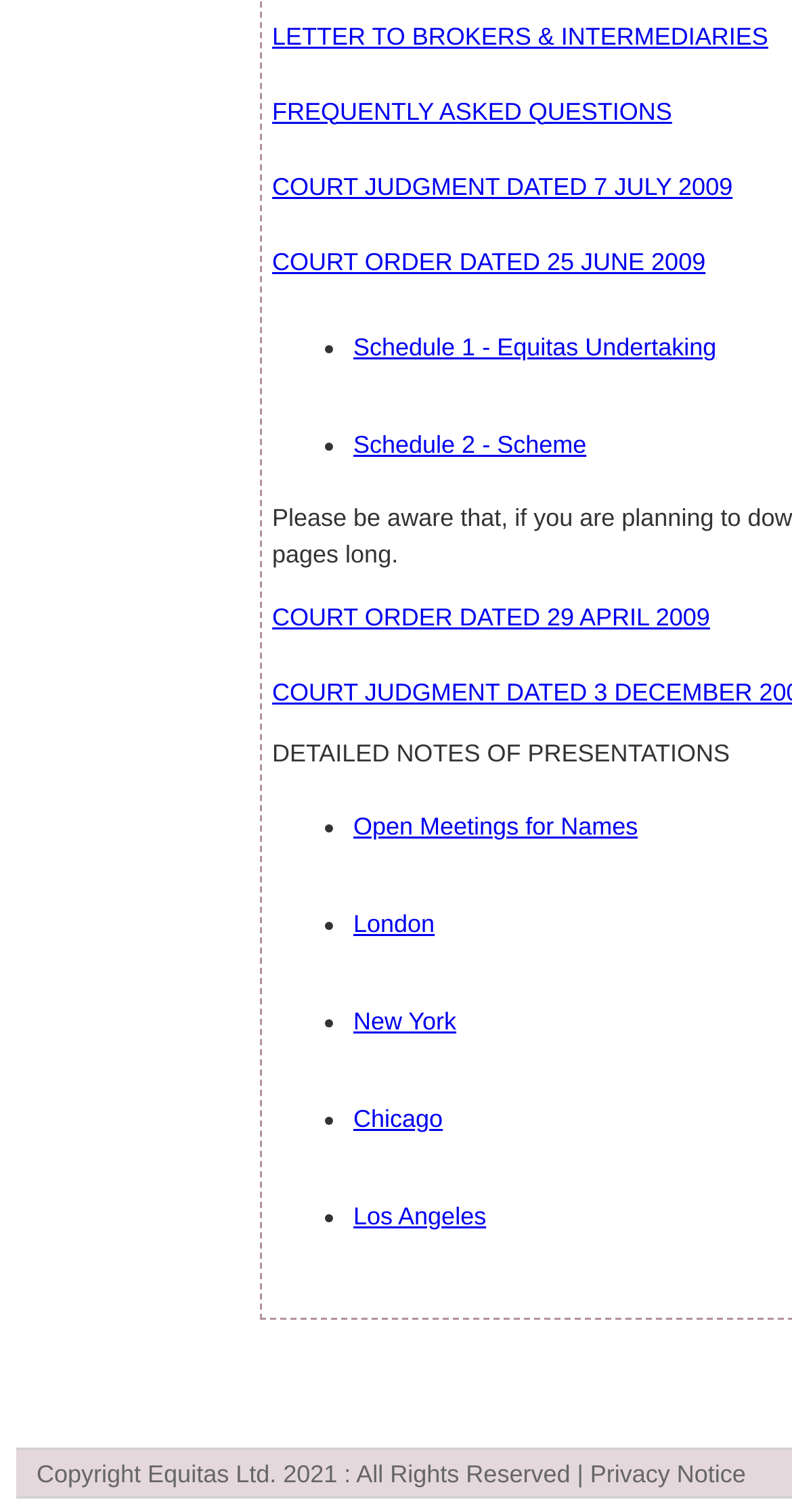Please respond in a single word or phrase: 
What is the position of the 'Privacy Notice' link?

Bottom right